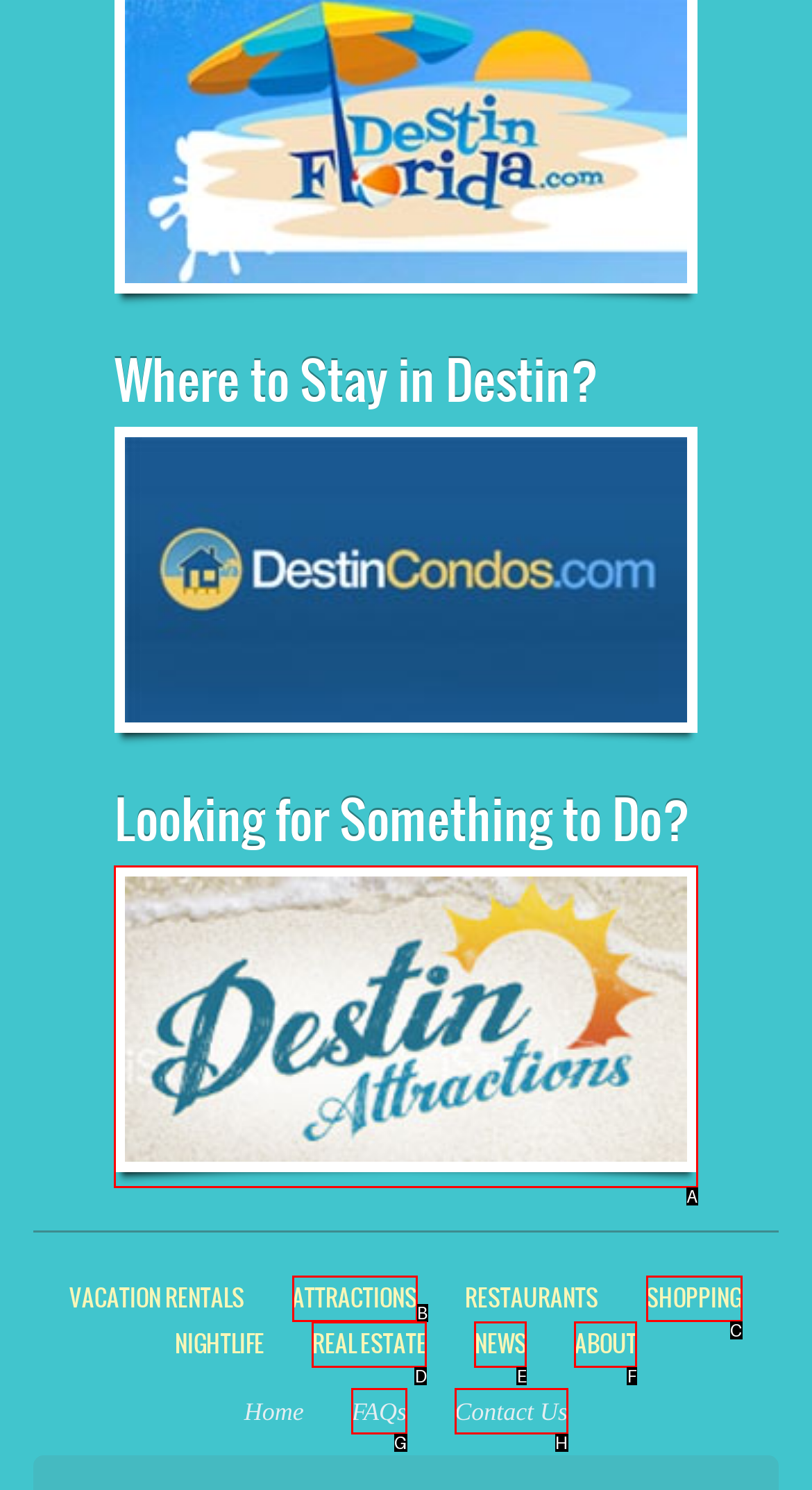Select the correct option from the given choices to perform this task: Explore 'Destin Attractions'. Provide the letter of that option.

A